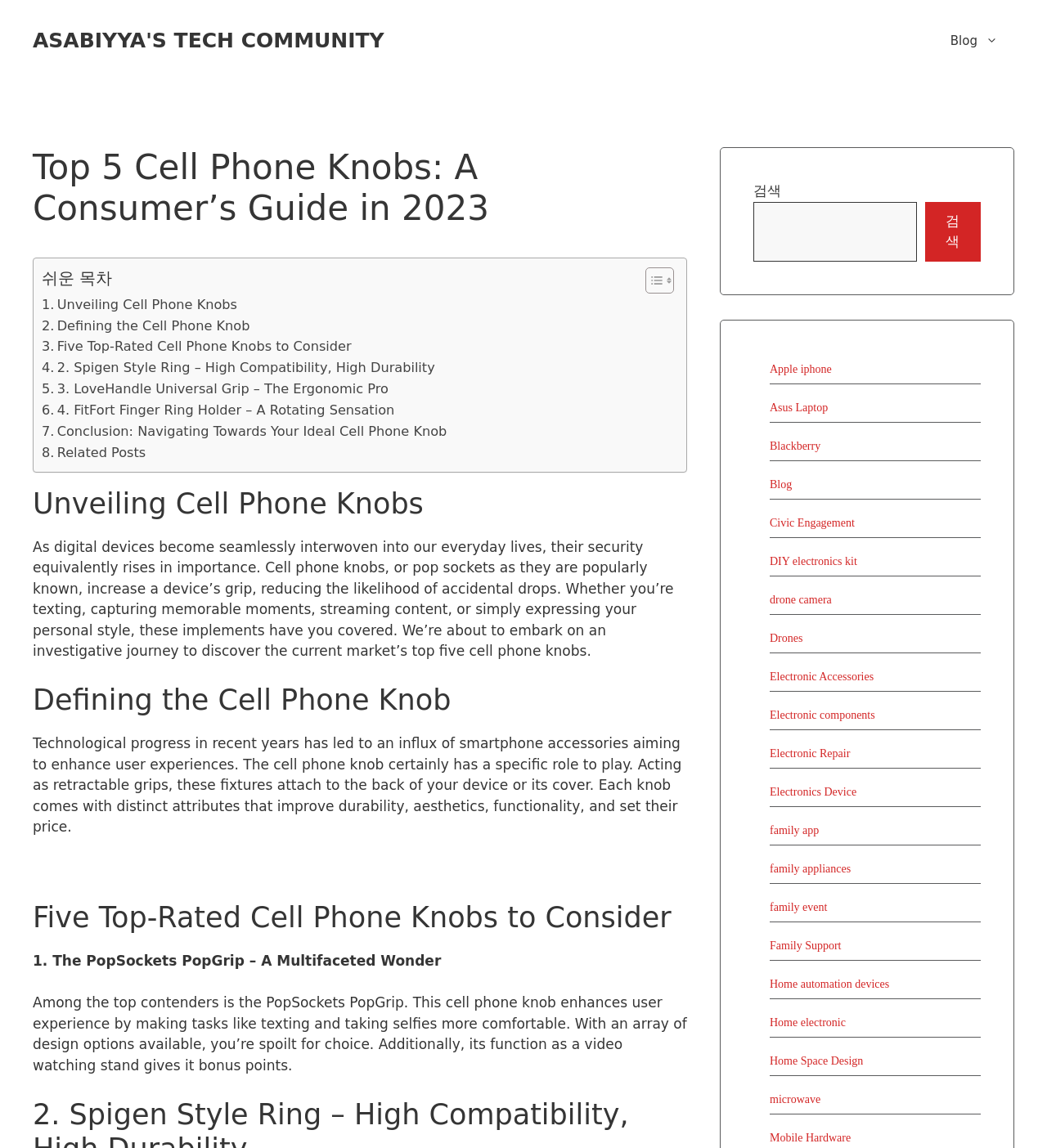Please answer the following question using a single word or phrase: 
Is there a search function on this webpage?

Yes